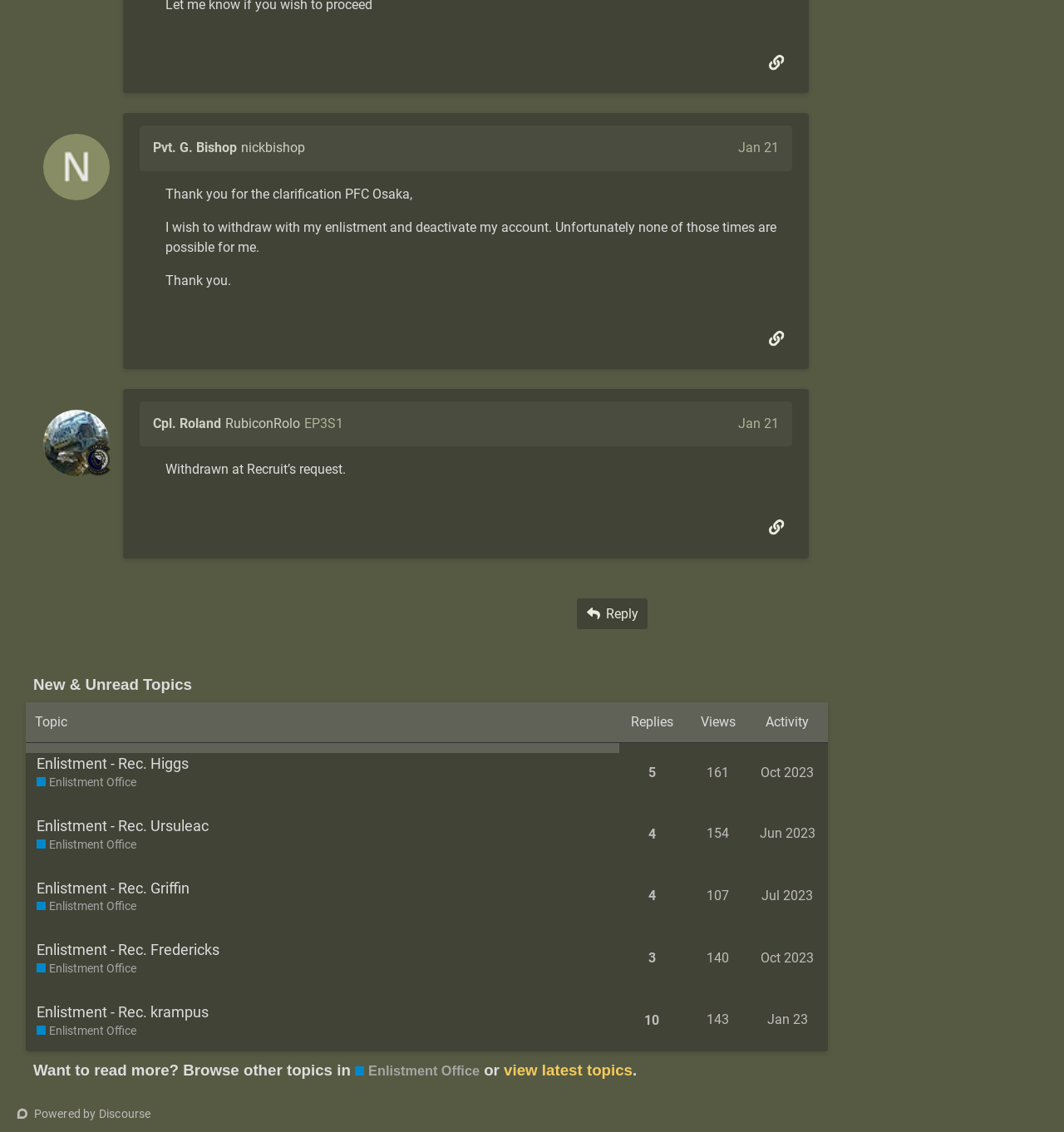Determine the bounding box coordinates for the clickable element required to fulfill the instruction: "Reply to the post". Provide the coordinates as four float numbers between 0 and 1, i.e., [left, top, right, bottom].

[0.542, 0.529, 0.609, 0.556]